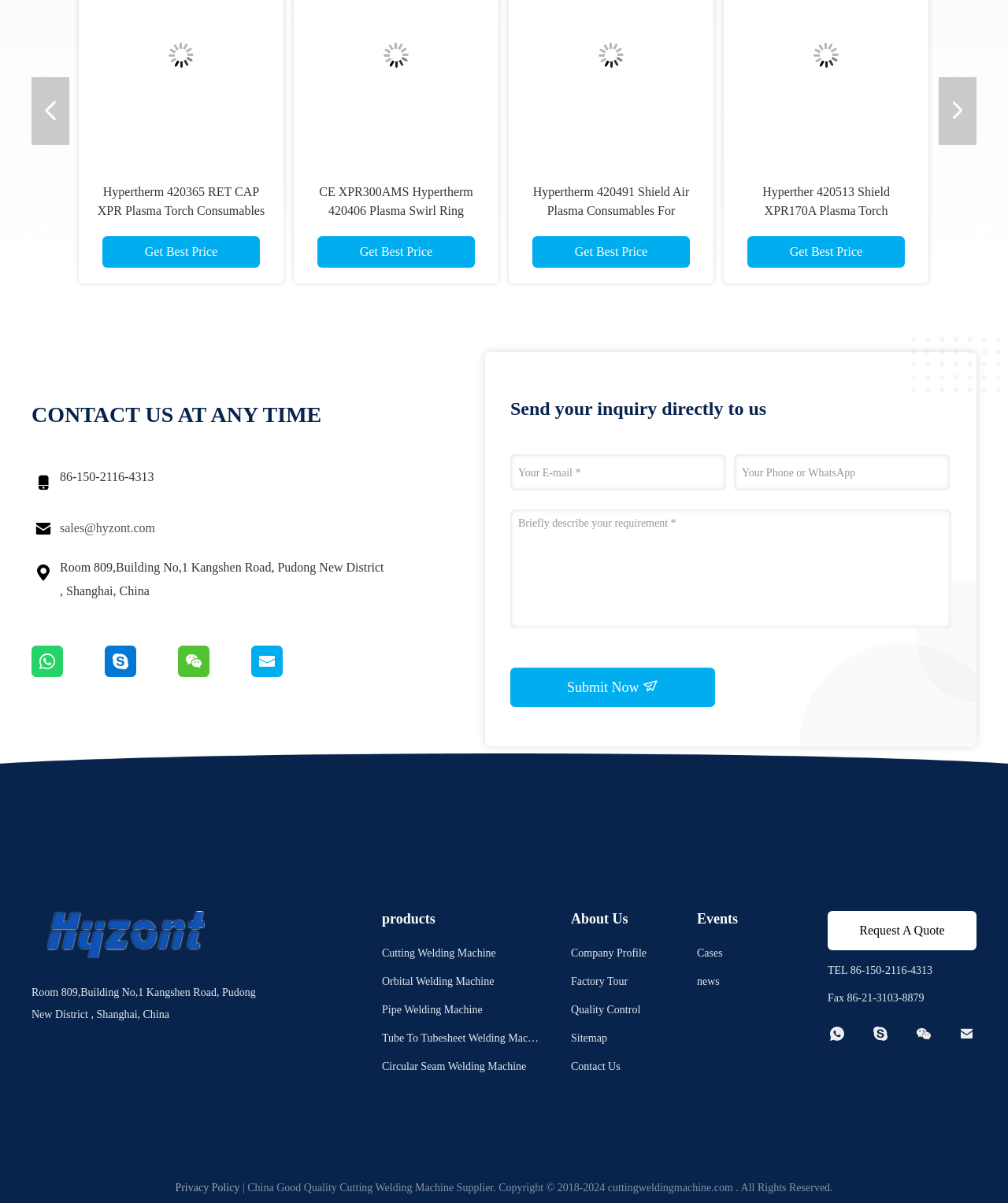What is the company's address?
Please answer the question with as much detail and depth as you can.

I found the company's address at the bottom of the page, and it is listed as Room 809,Building No,1 Kangshen Road, Pudong New District, Shanghai, China.